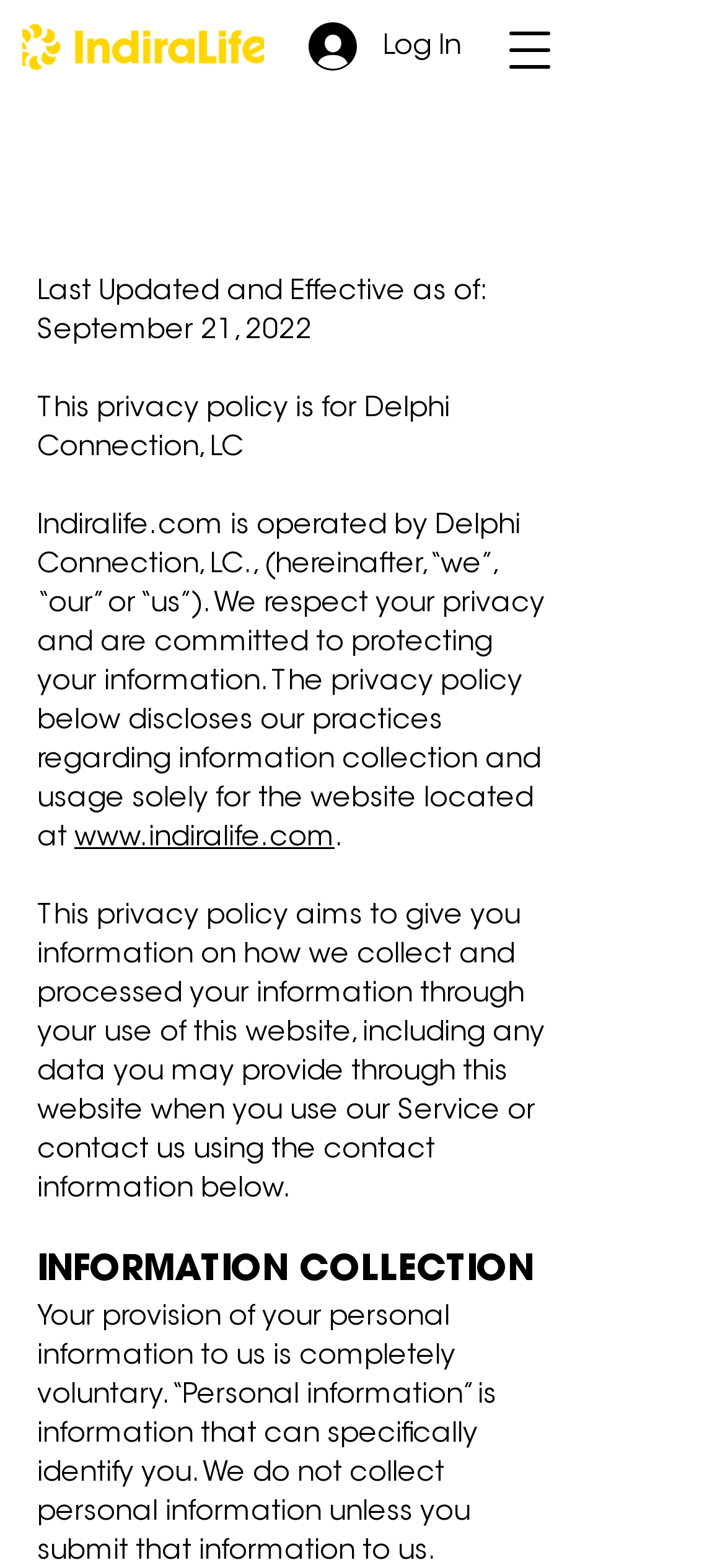Using the format (top-left x, top-left y, bottom-right x, bottom-right y), provide the bounding box coordinates for the described UI element. All values should be floating point numbers between 0 and 1: www.indiralife.com

[0.103, 0.526, 0.462, 0.544]